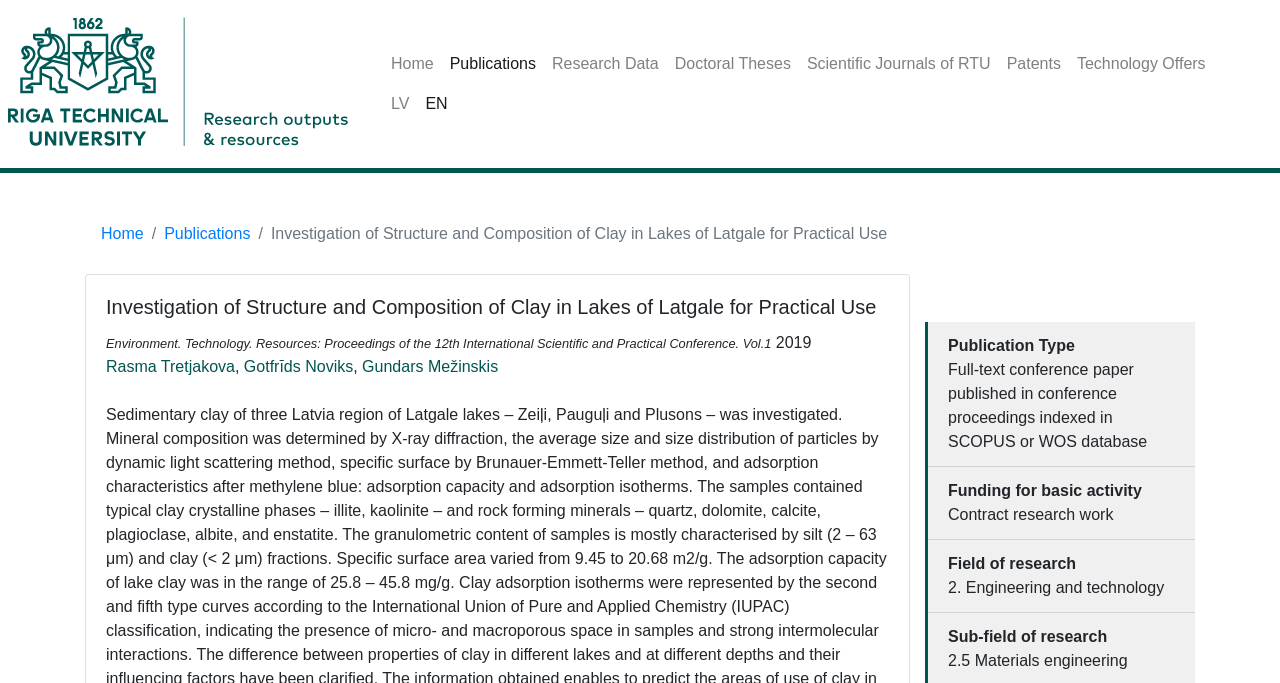What is the sub-field of research for this publication?
Please provide a single word or phrase in response based on the screenshot.

2.5 Materials engineering